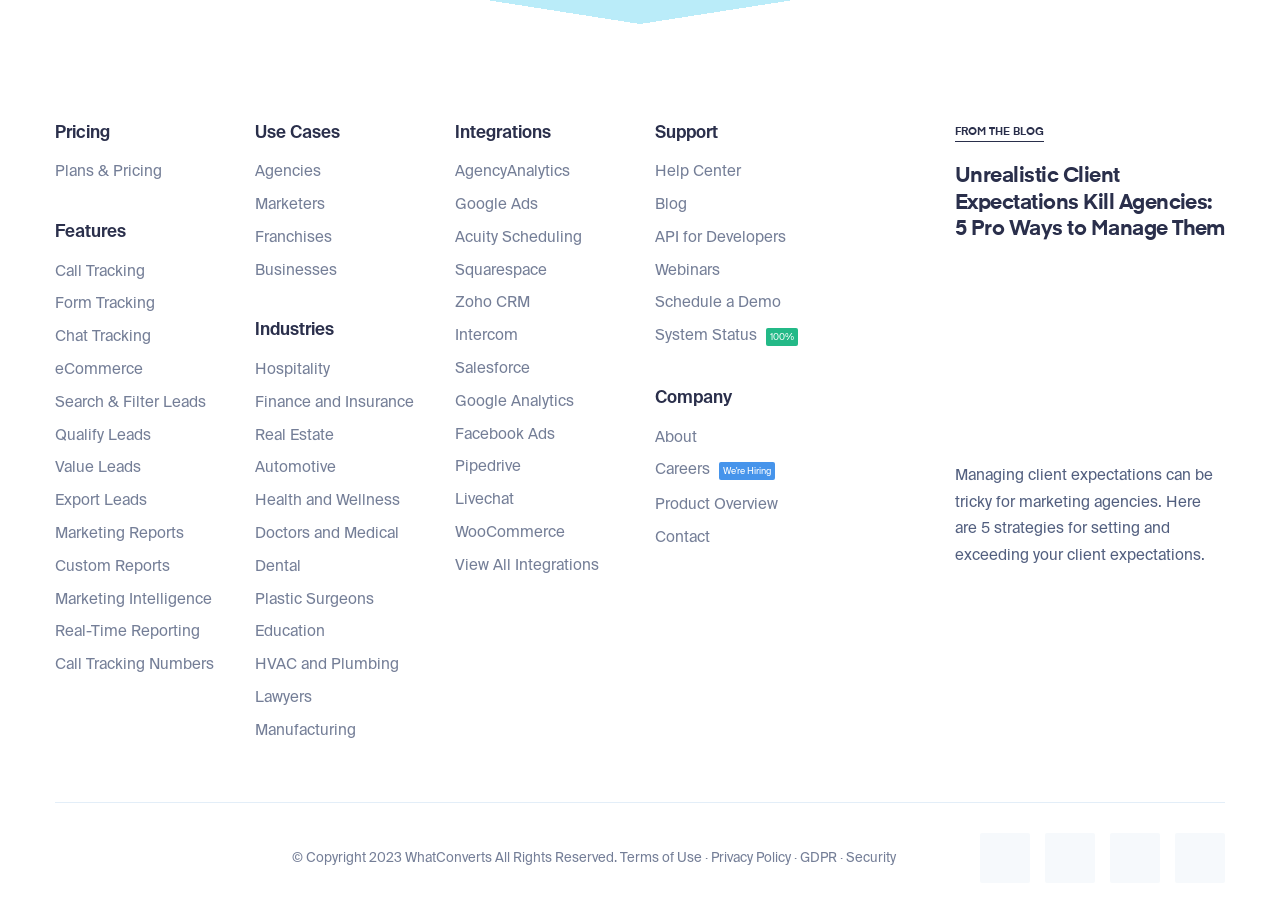Identify the bounding box for the UI element specified in this description: "Livechat". The coordinates must be four float numbers between 0 and 1, formatted as [left, top, right, bottom].

[0.355, 0.535, 0.488, 0.56]